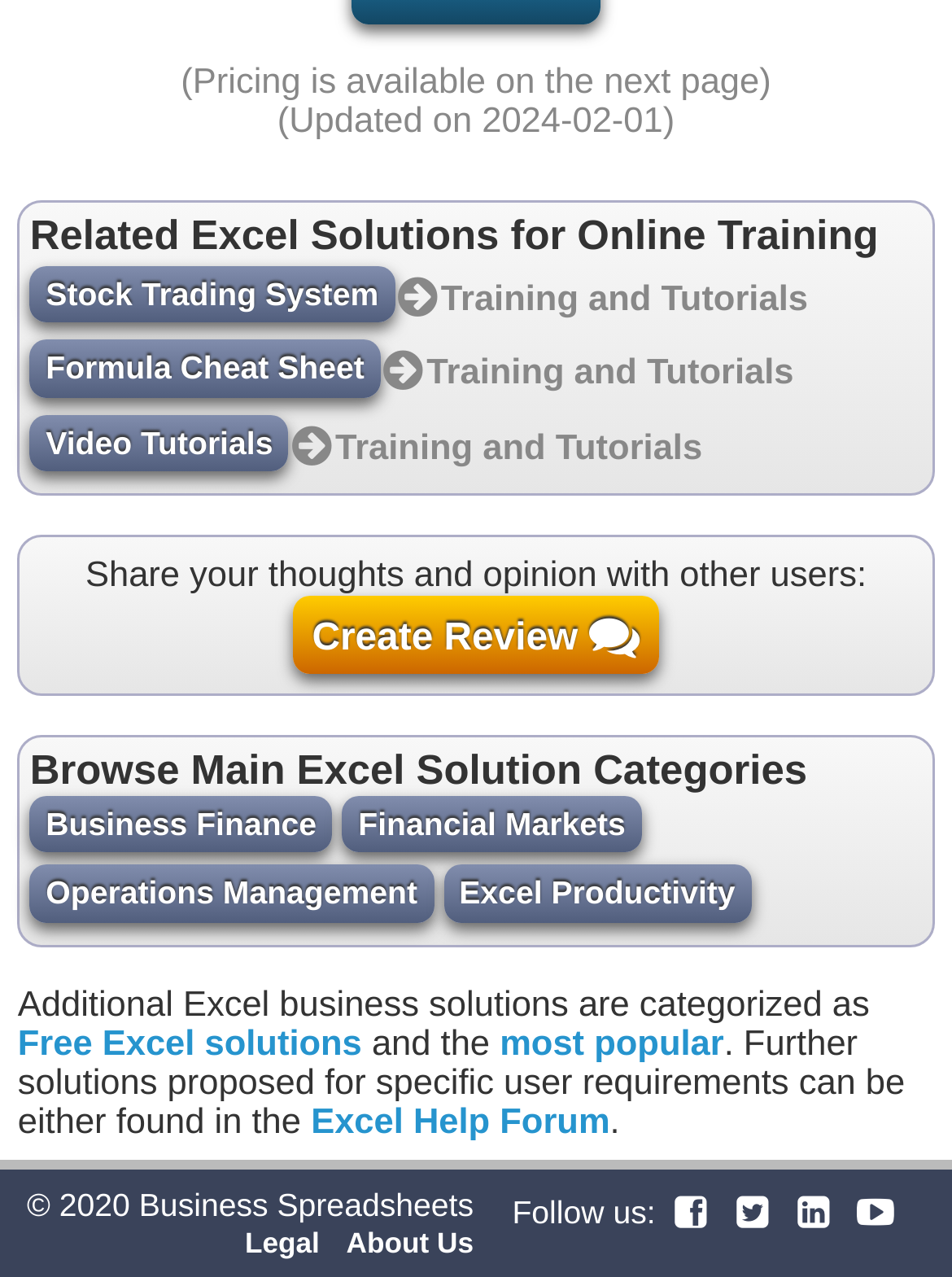Provide the bounding box coordinates of the section that needs to be clicked to accomplish the following instruction: "Create a review."

[0.307, 0.467, 0.693, 0.527]